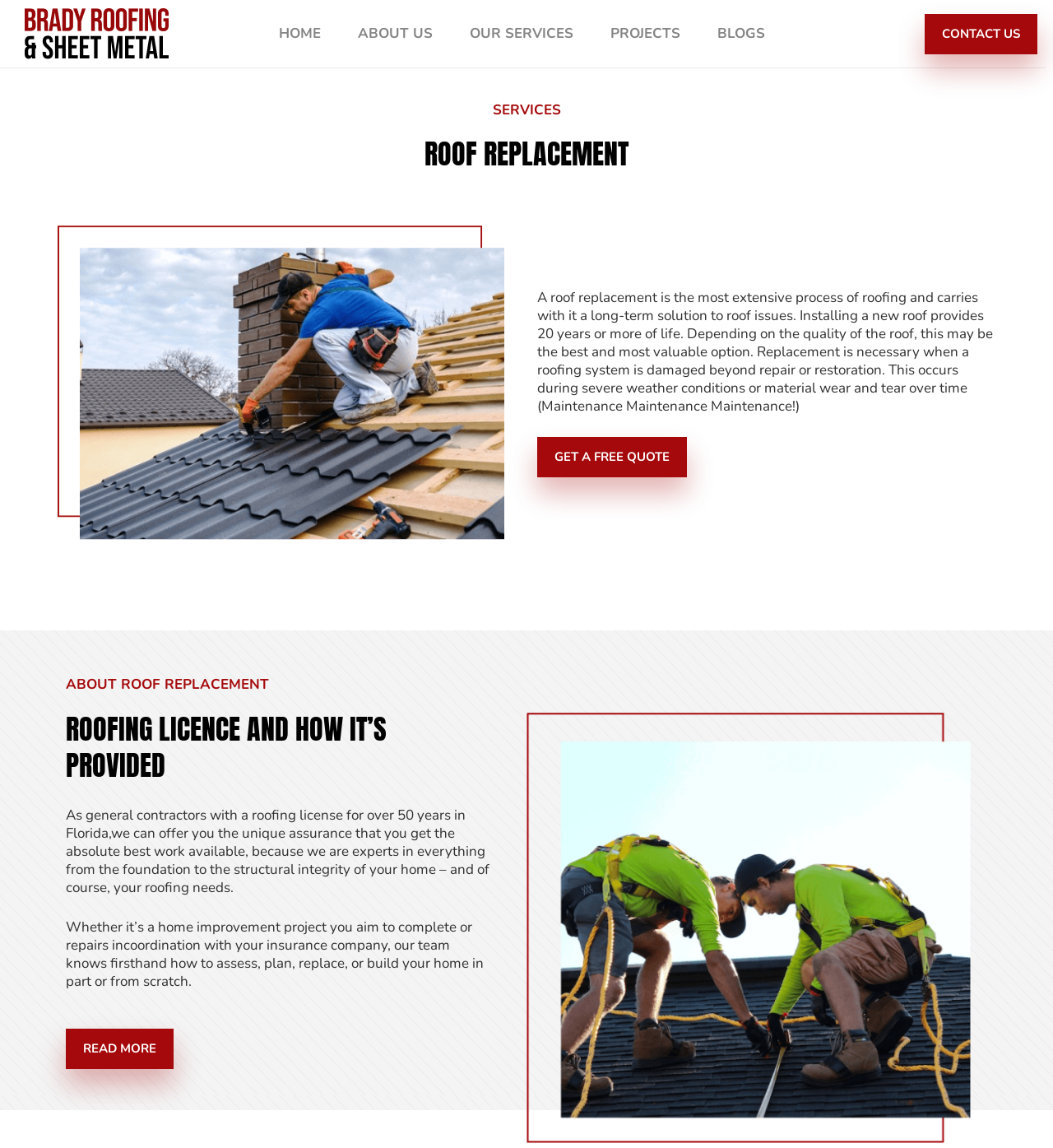Please locate the bounding box coordinates of the element that should be clicked to achieve the given instruction: "Click the HOME link".

[0.249, 0.012, 0.32, 0.047]